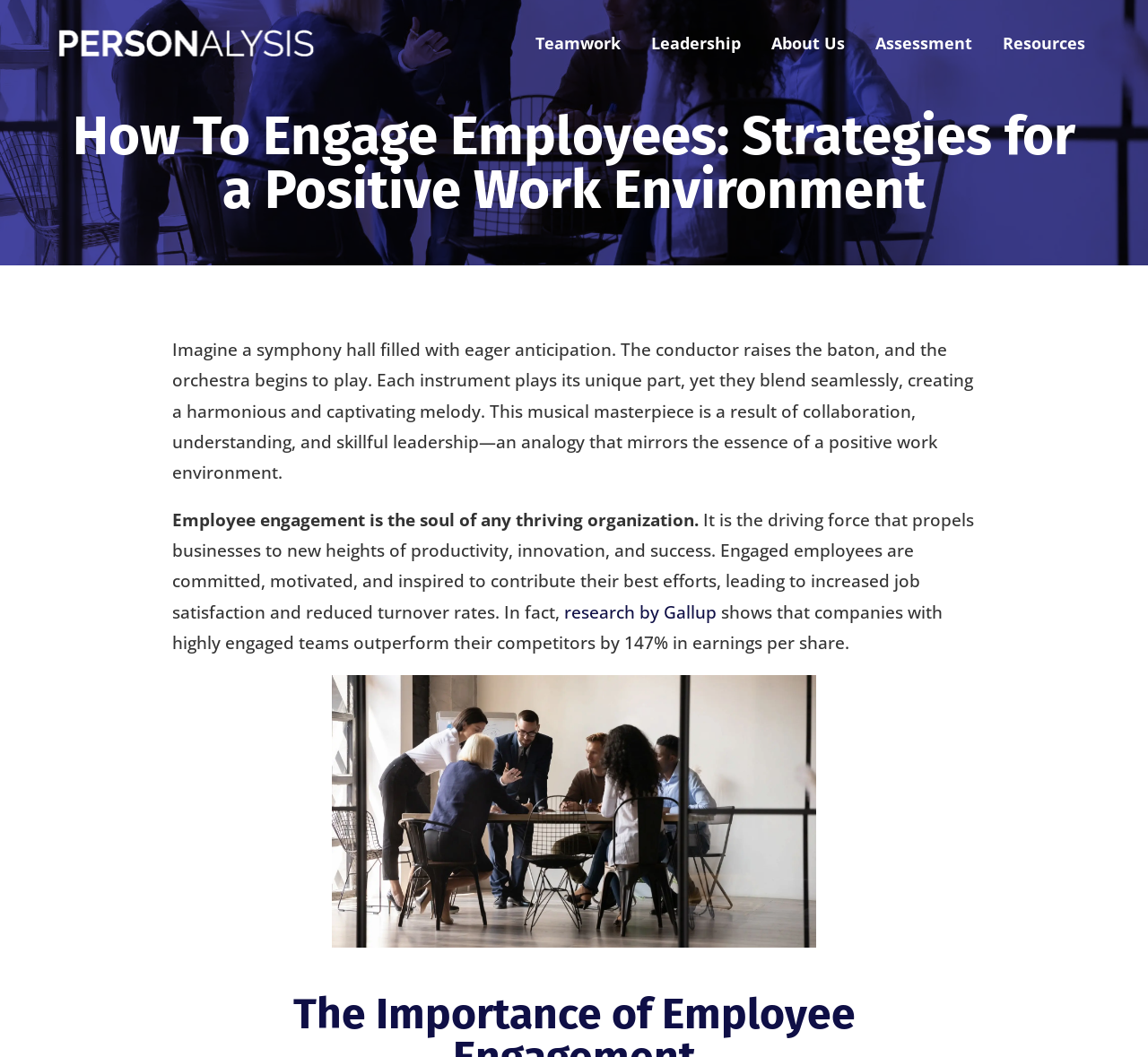Summarize the contents and layout of the webpage in detail.

The webpage is about strategies for creating a positive work environment and engaging employees. At the top, there are six links: '', 'Teamwork', 'Leadership', 'About Us', 'Assessment', and 'Resources', aligned horizontally across the page. Below these links, a prominent heading reads "How To Engage Employees: Strategies for a Positive Work Environment".

The main content of the page begins with a descriptive paragraph that uses a musical analogy to illustrate the importance of collaboration and leadership in a positive work environment. This paragraph is positioned in the middle of the page, spanning almost the entire width. Below this paragraph, there are three blocks of text that discuss the significance of employee engagement, its benefits, and a statistic from Gallup research that highlights the advantages of having highly engaged teams.

To the right of the third block of text, there is an image related to "how to engage employees", which takes up about a quarter of the page's width. The image is positioned near the bottom of the page, with some empty space above it. Overall, the webpage has a clean layout, with a clear hierarchy of information and a prominent heading that sets the tone for the content that follows.